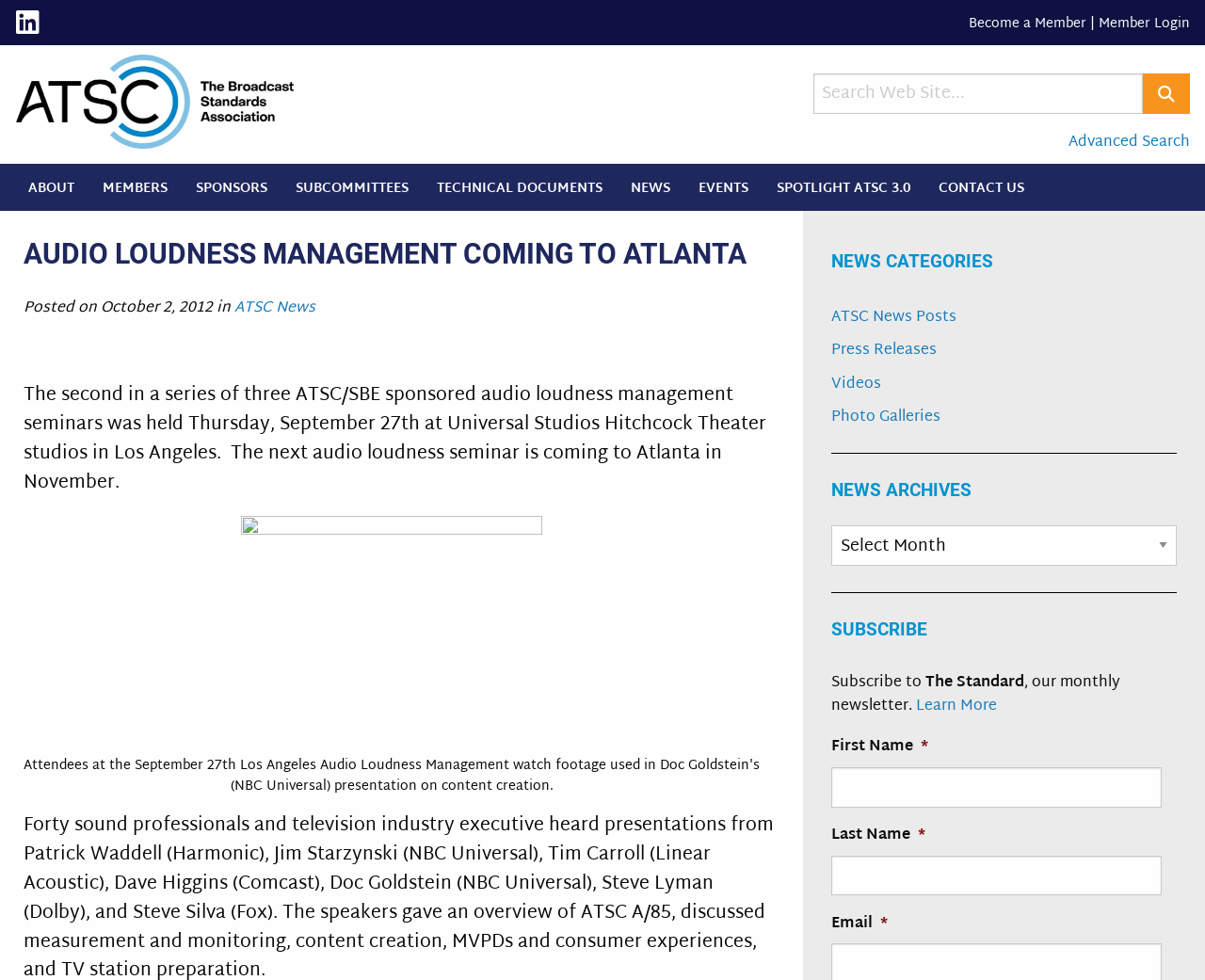What is the name of the theater where the audio loudness management seminar was held?
Look at the screenshot and give a one-word or phrase answer.

Universal Studios Hitchcock Theater